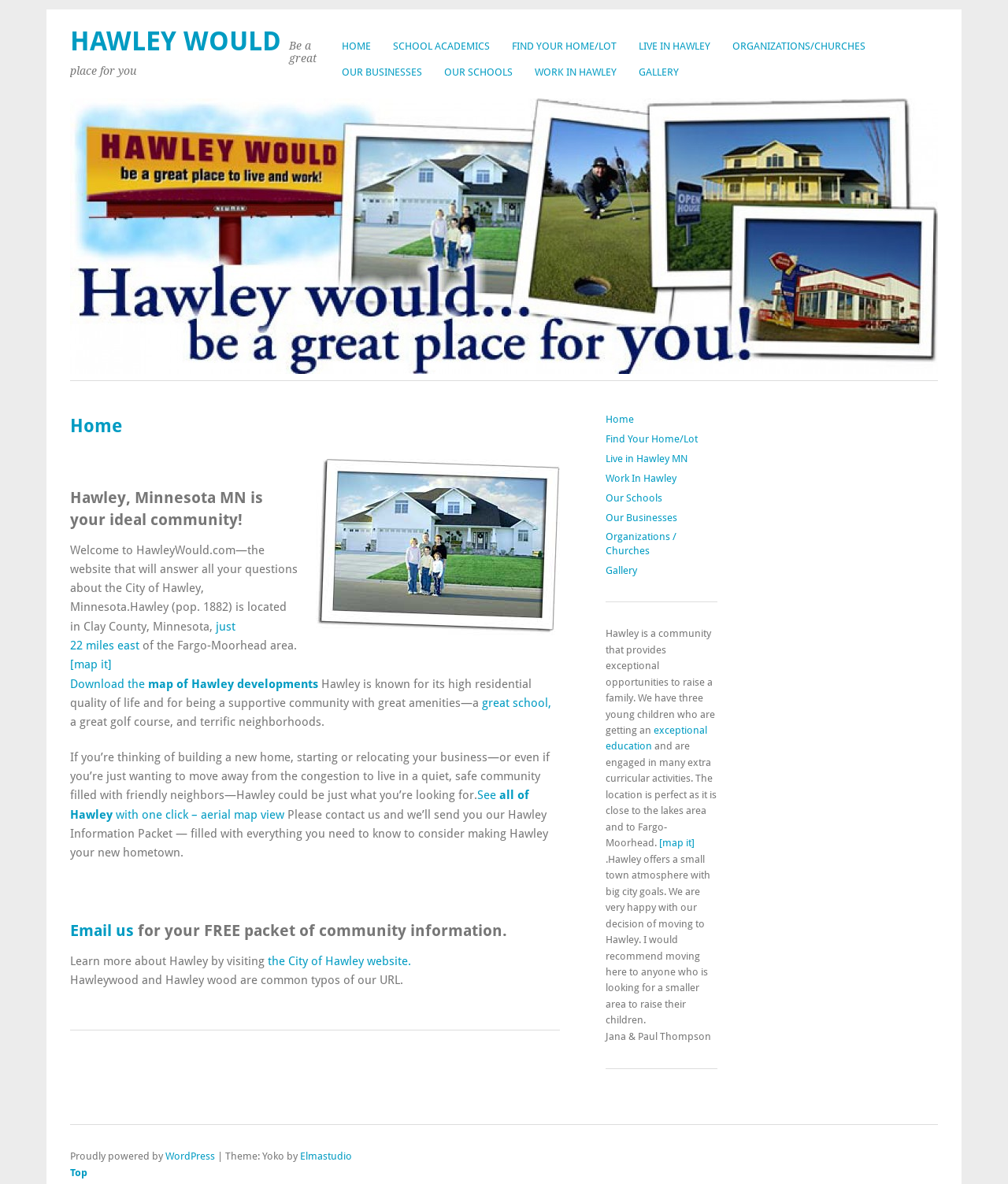Please determine the bounding box coordinates of the element's region to click for the following instruction: "Click on HOME".

[0.328, 0.028, 0.379, 0.05]